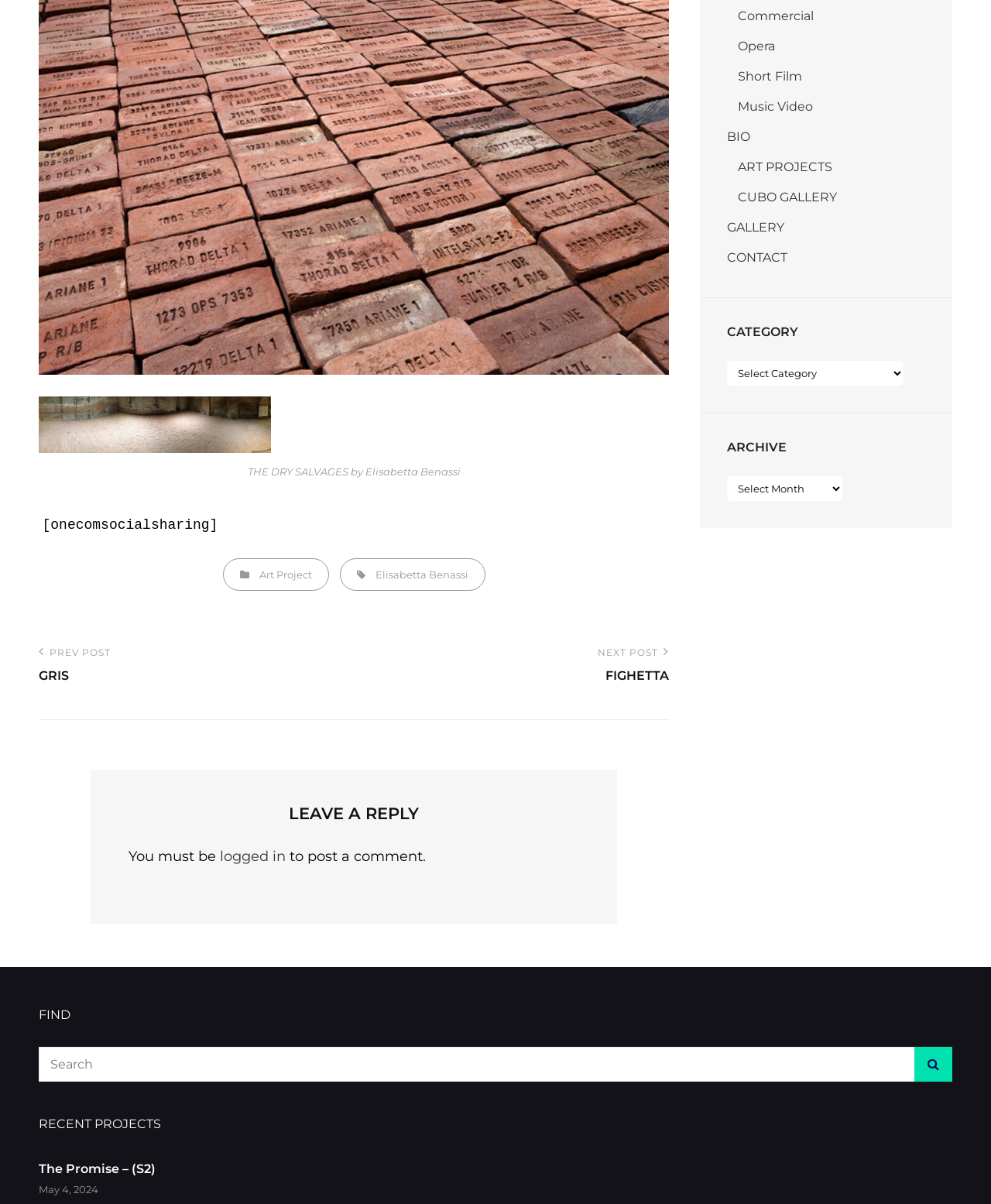Provide the bounding box for the UI element matching this description: "Elisabetta Benassi".

[0.36, 0.471, 0.472, 0.482]